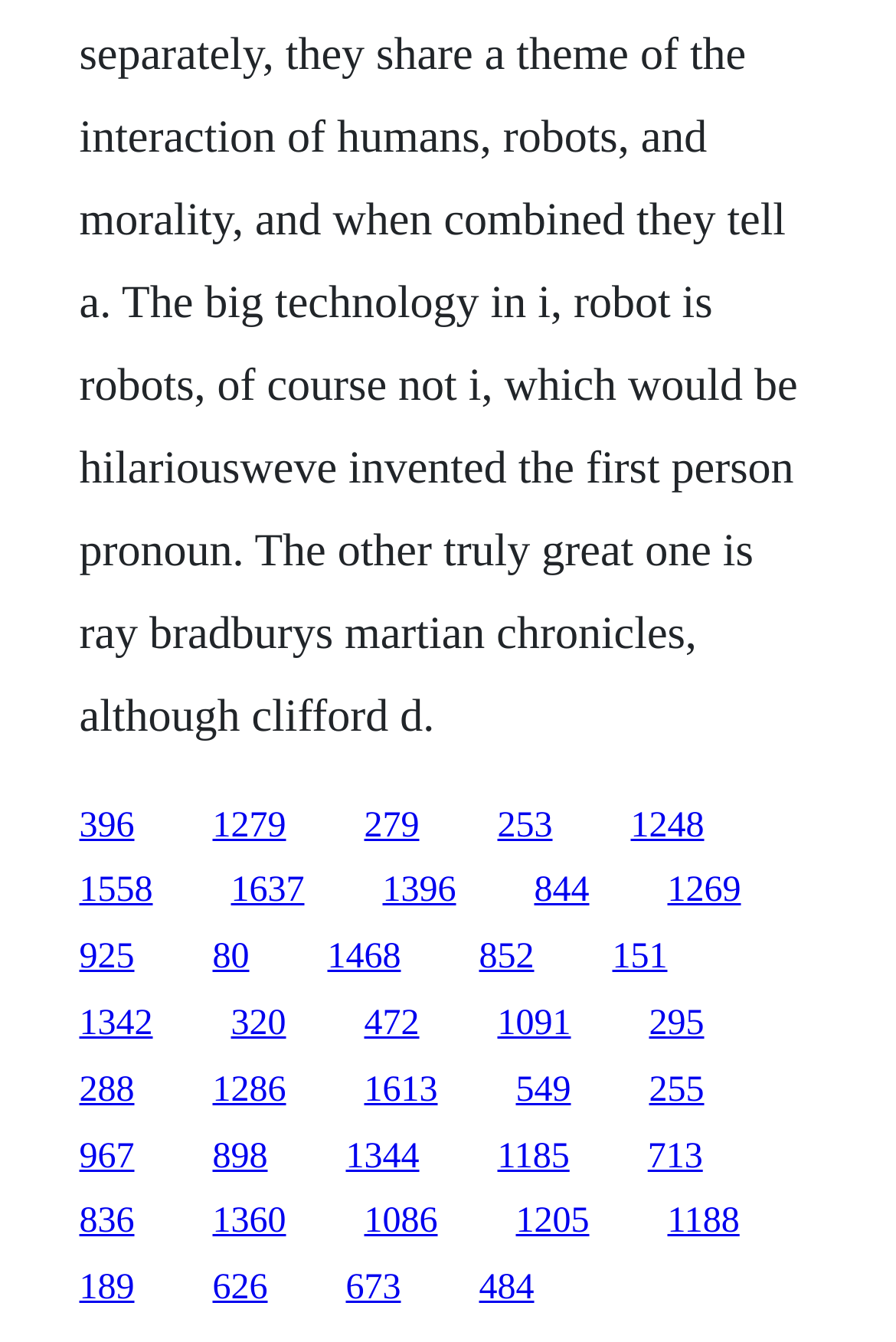Ascertain the bounding box coordinates for the UI element detailed here: "320". The coordinates should be provided as [left, top, right, bottom] with each value being a float between 0 and 1.

[0.258, 0.748, 0.319, 0.777]